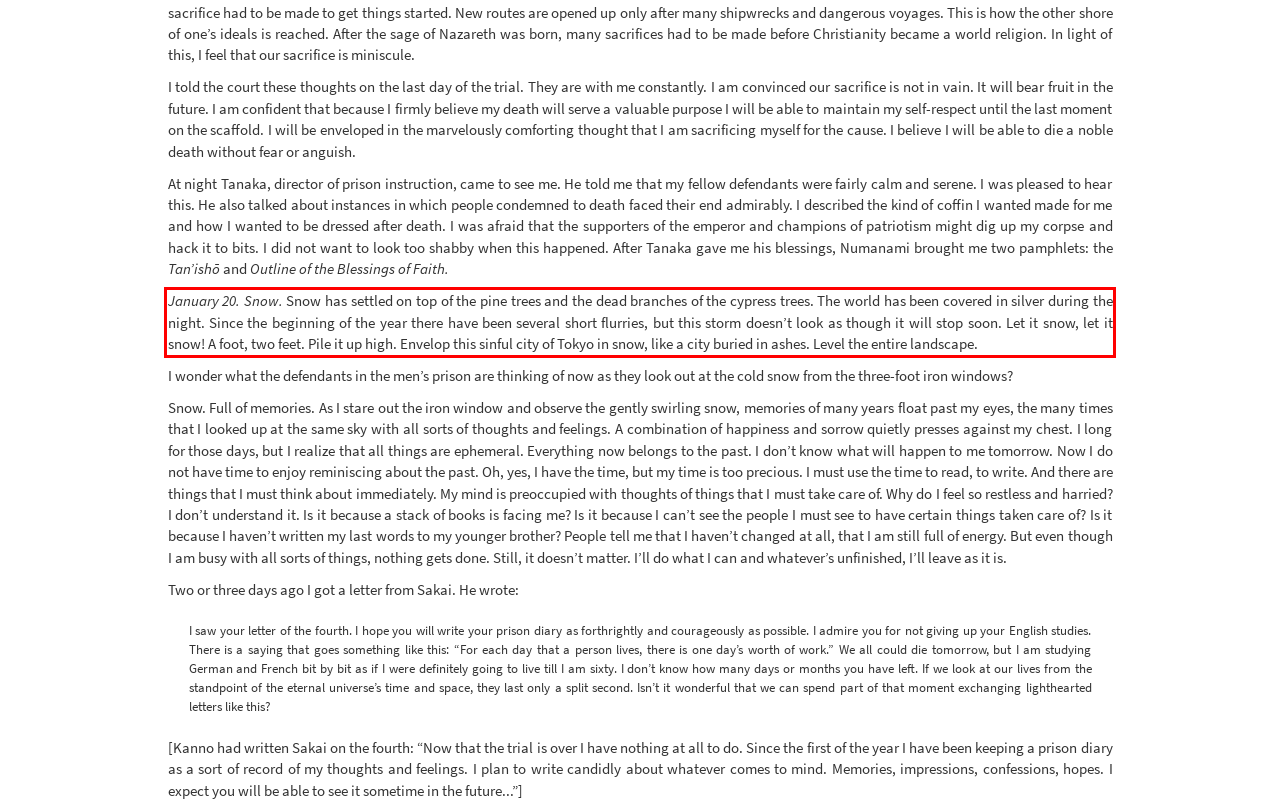Analyze the screenshot of a webpage where a red rectangle is bounding a UI element. Extract and generate the text content within this red bounding box.

January 20. Snow. Snow has settled on top of the pine trees and the dead branches of the cypress trees. The world has been covered in silver during the night. Since the beginning of the year there have been several short flurries, but this storm doesn’t look as though it will stop soon. Let it snow, let it snow! A foot, two feet. Pile it up high. Envelop this sinful city of Tokyo in snow, like a city buried in ashes. Level the entire landscape.